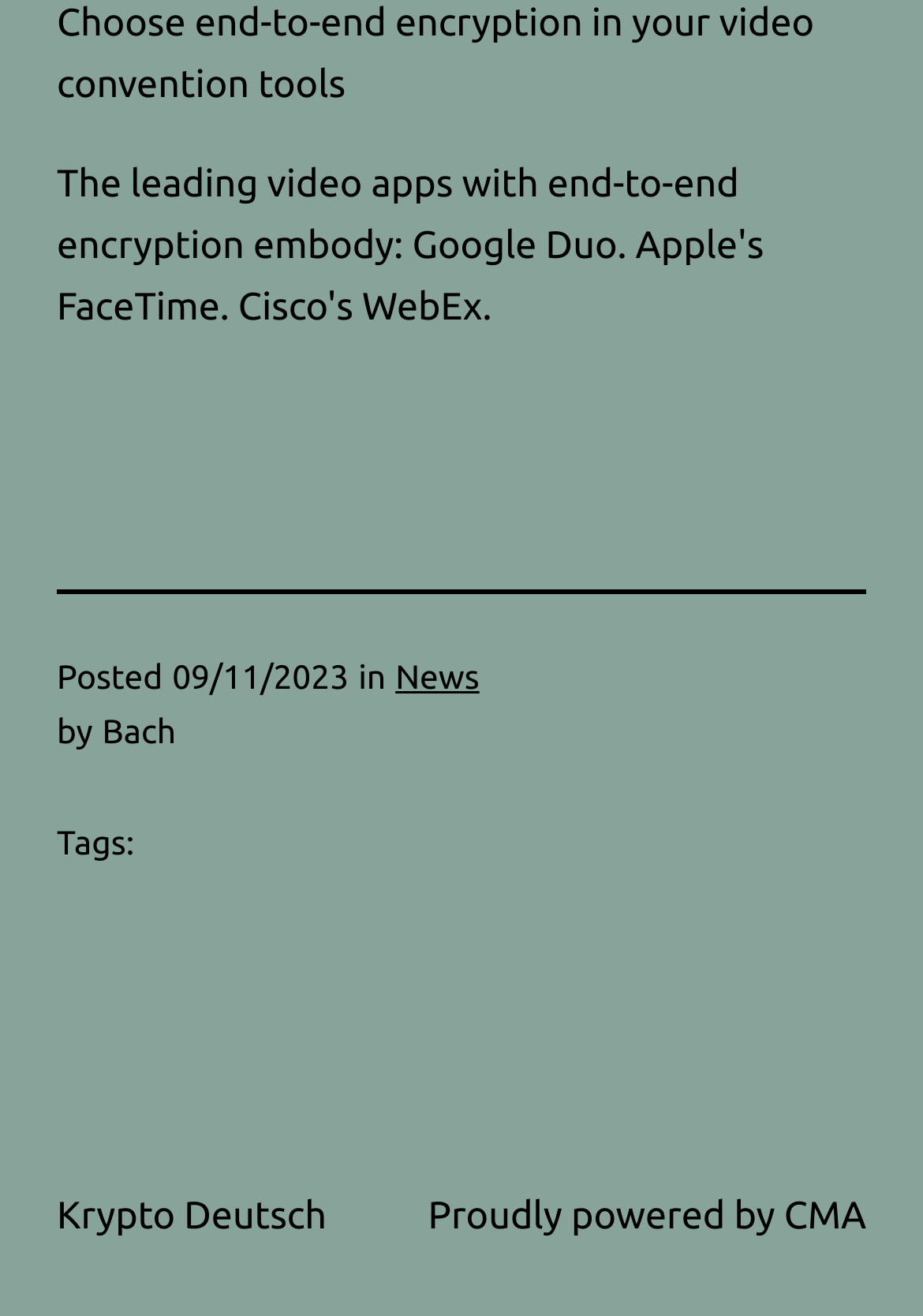What is the name of the website?
Your answer should be a single word or phrase derived from the screenshot.

Krypto Deutsch